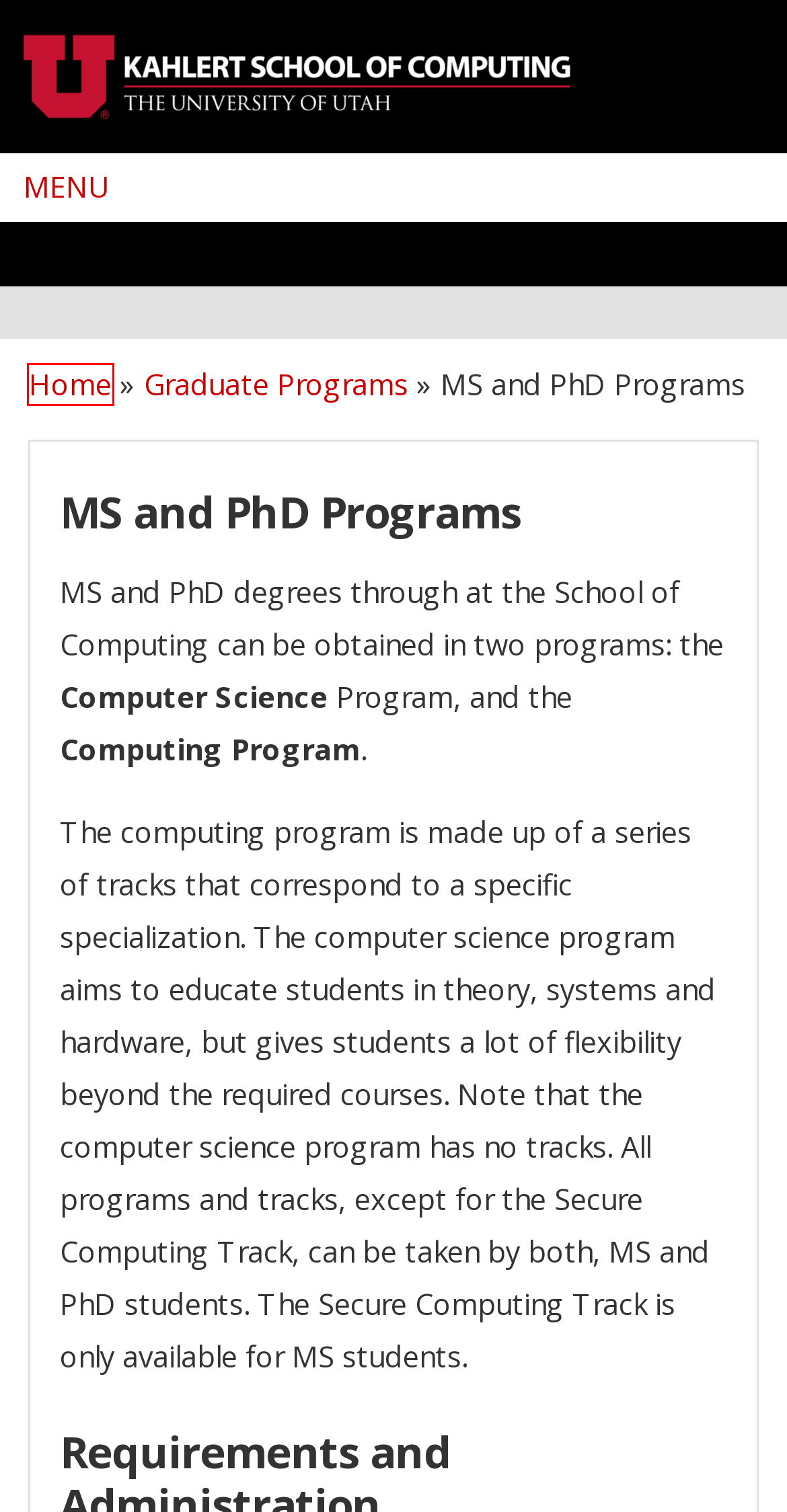Using the screenshot of a webpage with a red bounding box, pick the webpage description that most accurately represents the new webpage after the element inside the red box is clicked. Here are the candidates:
A. Kahlert School of Computing – IT Support – FAQ's, Guides and News
B. TA Application Portal - School of Computing - University of Utah - School of Computing - TA Portal
C. Graduate Programs | Kahlert School of Computing
D. Virtual Server List
E. Graduate Student Resources | Kahlert School of Computing
F. Graduate Admissions | Kahlert School of Computing
G. Certificate Programs | Kahlert School of Computing
H. Kahlert School of Computing

H